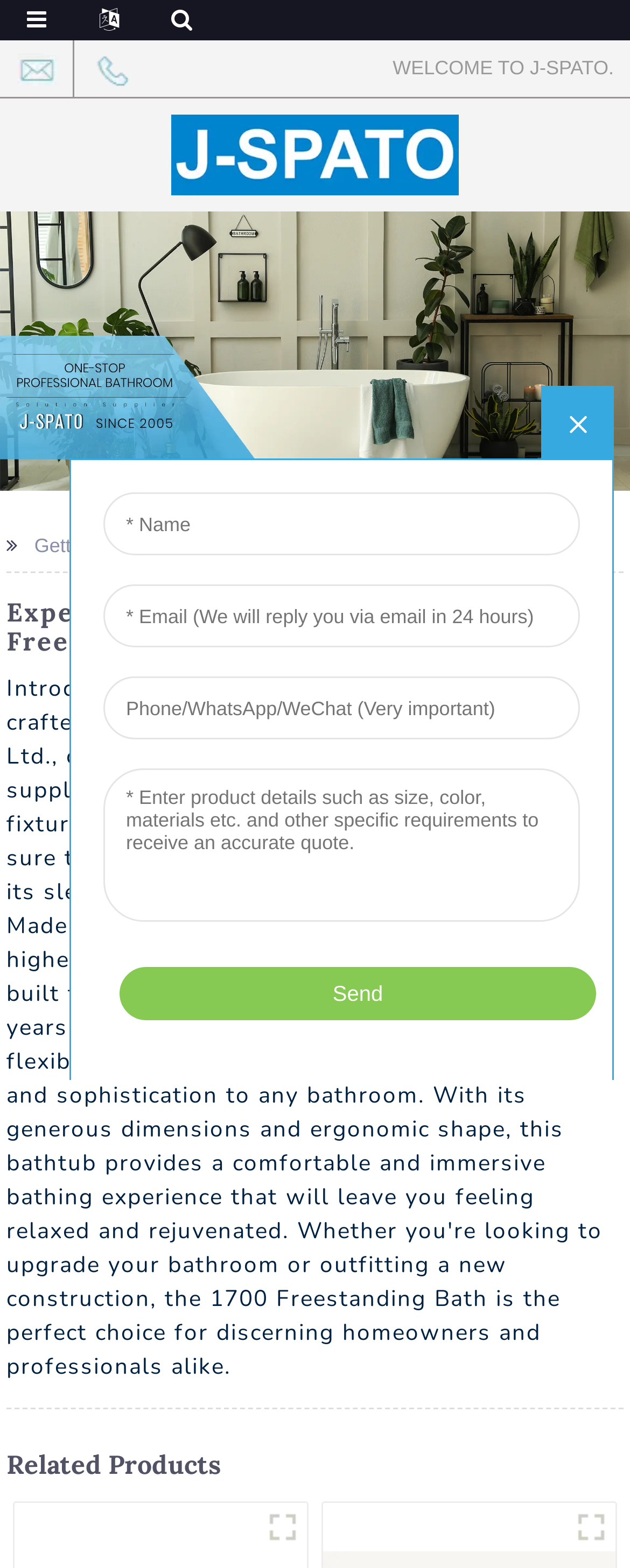Offer a meticulous caption that includes all visible features of the webpage.

The webpage is about a wholesale supplier of freestanding baths, specifically the 1700 model. At the top left corner, there are two links, followed by a heading that reads "WELCOME TO J-SPATO." Below this heading, there is a figure element that spans most of the width of the page, containing a logo link with an image. 

On the left side of the page, there is a link to "about-us" with an accompanying image that takes up a significant portion of the page's height. To the right of this link, there are two static text elements, one reading "Getting started" and the other "1700 Freestanding Bath". 

Further down the page, there is a prominent heading that promotes the 1700 Freestanding Bath, encouraging visitors to shop now. Below this, there is another heading that reads "Related Products", accompanied by two links to related products. 

Lastly, there is an iframe element that takes up a significant portion of the page's width and height, likely containing additional content or functionality.